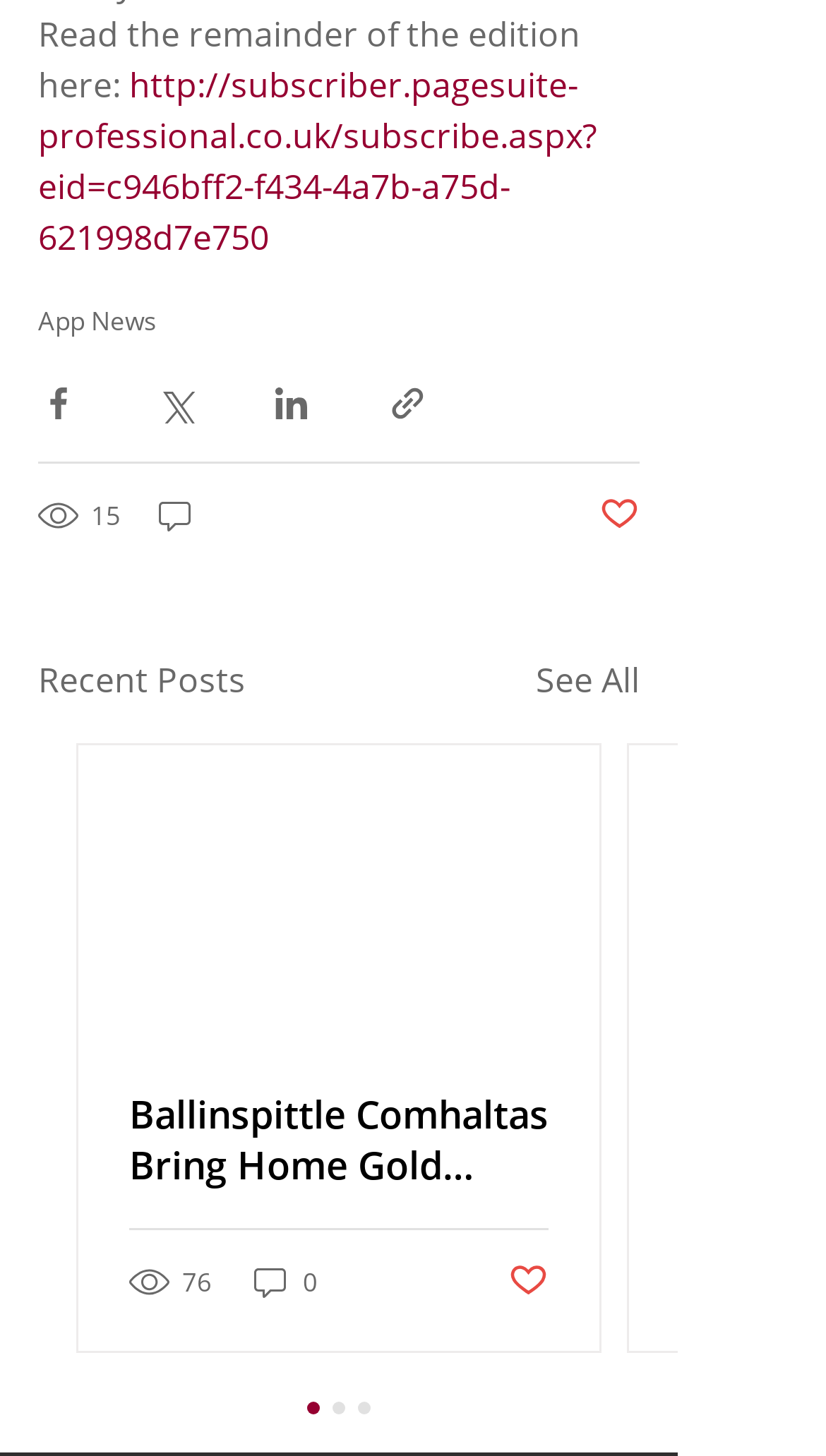How many share options are available?
Look at the image and respond with a single word or a short phrase.

4